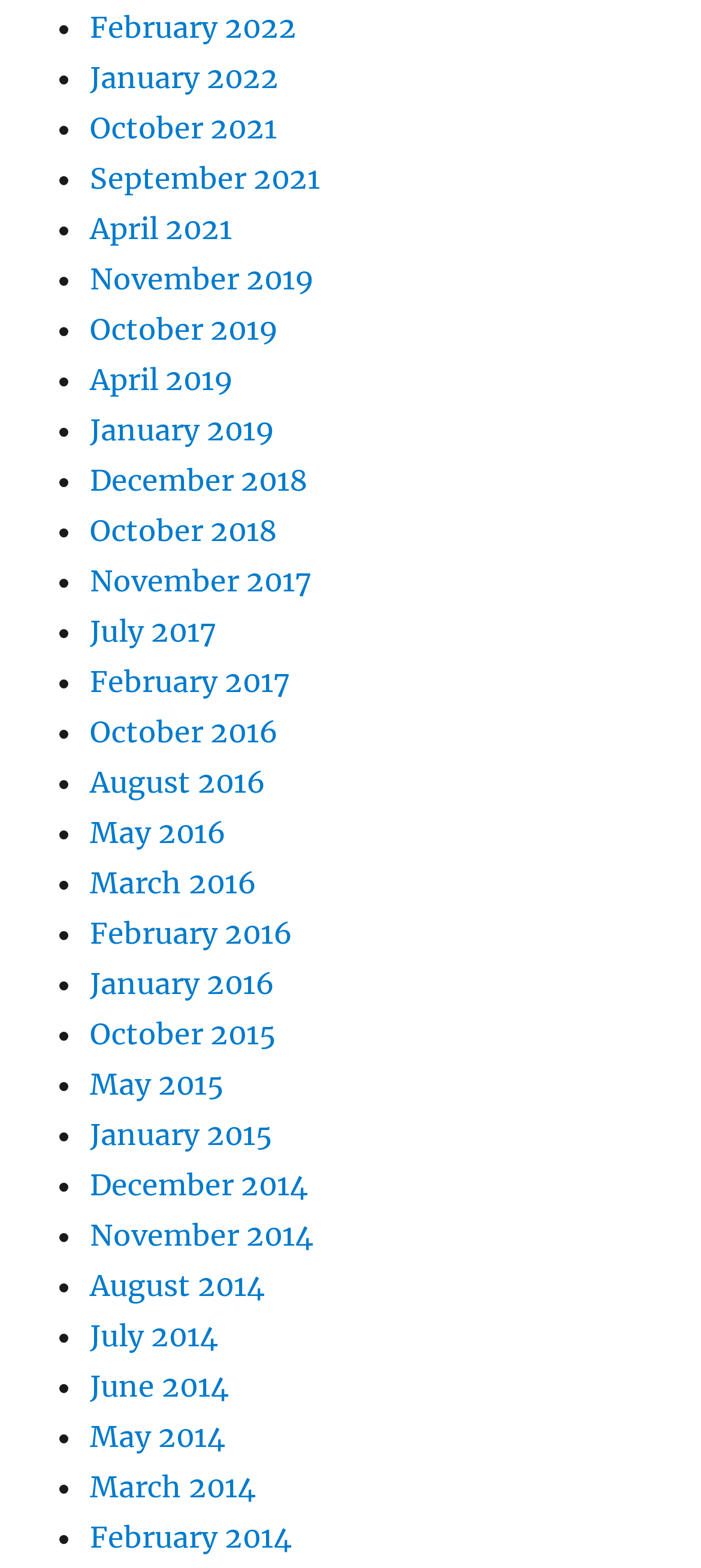Pinpoint the bounding box coordinates of the area that should be clicked to complete the following instruction: "View January 2019". The coordinates must be given as four float numbers between 0 and 1, i.e., [left, top, right, bottom].

[0.128, 0.263, 0.392, 0.286]